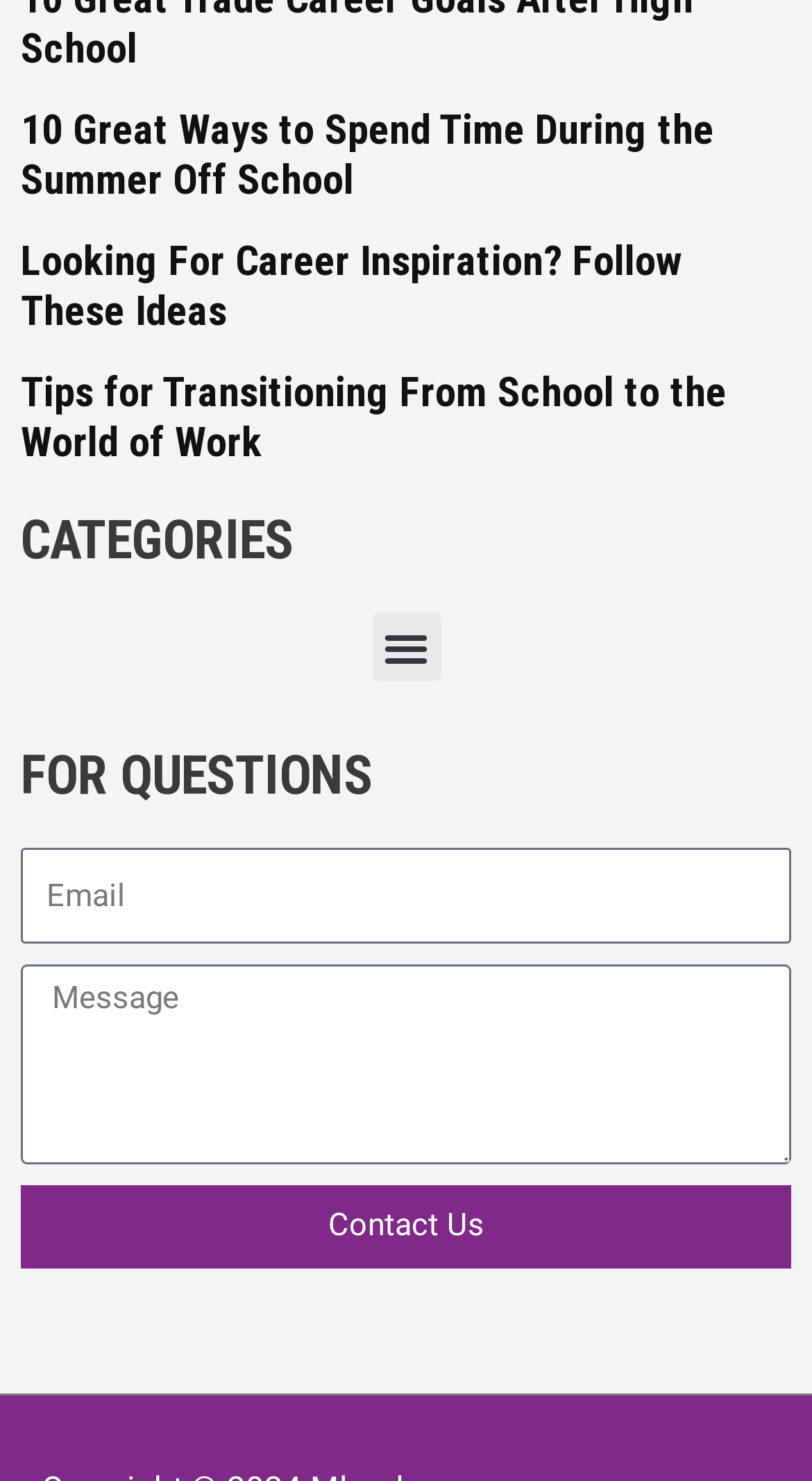How many articles are listed on the webpage? Based on the screenshot, please respond with a single word or phrase.

Three